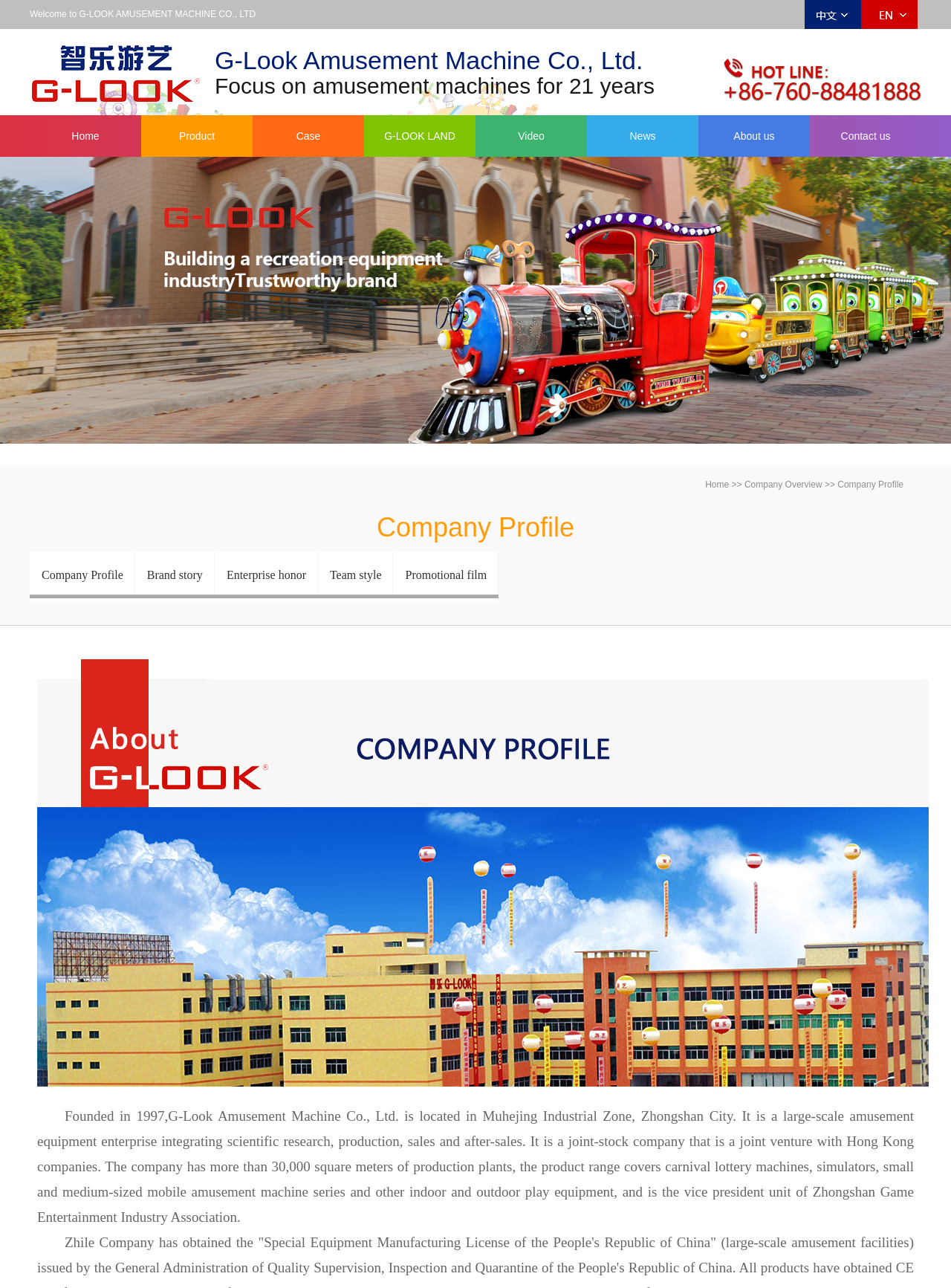Please find and report the bounding box coordinates of the element to click in order to perform the following action: "Learn about company profile". The coordinates should be expressed as four float numbers between 0 and 1, in the format [left, top, right, bottom].

[0.031, 0.428, 0.142, 0.468]